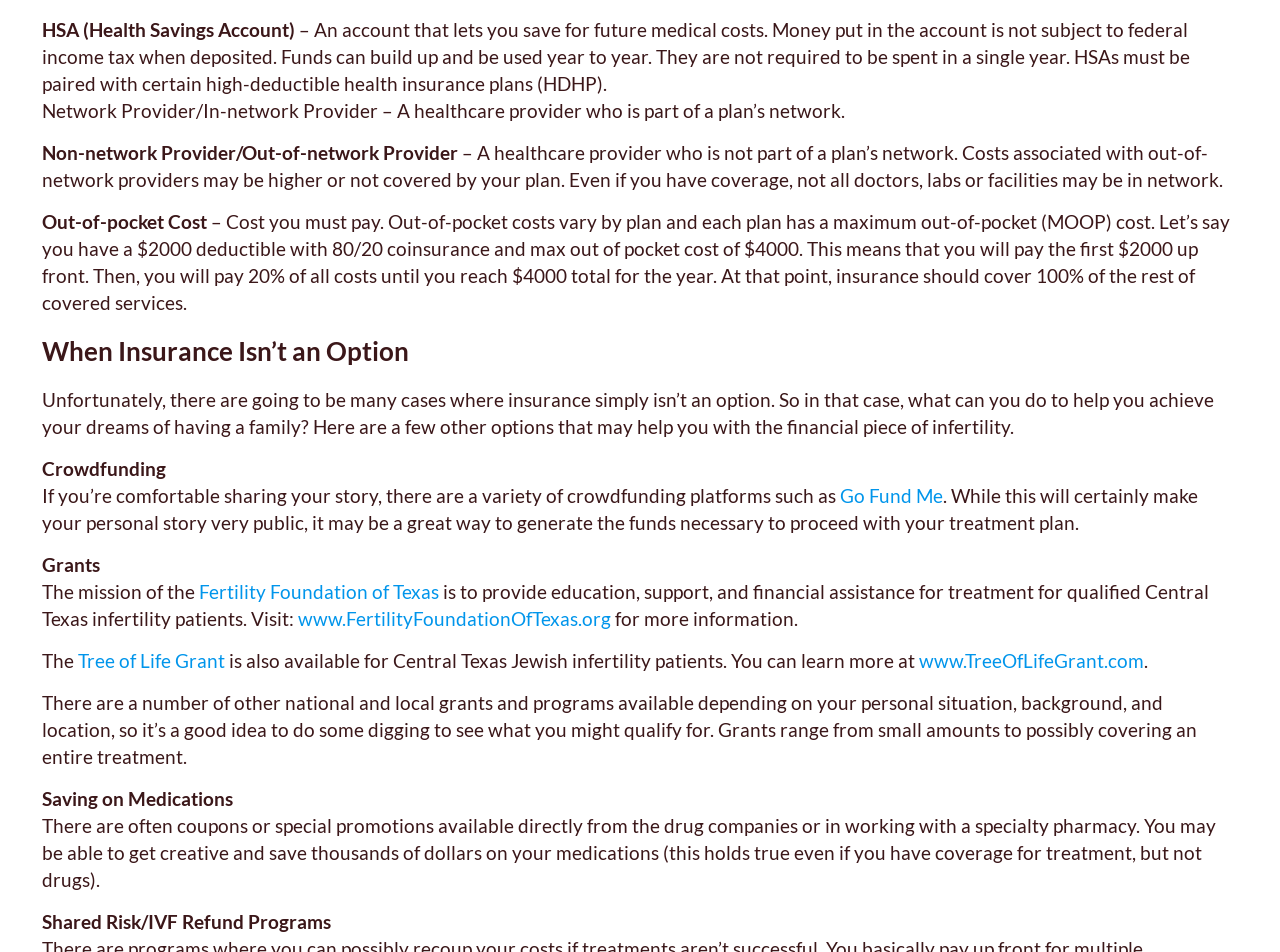Use a single word or phrase to answer the following:
What is crowdfunding used for?

To generate funds for infertility treatment